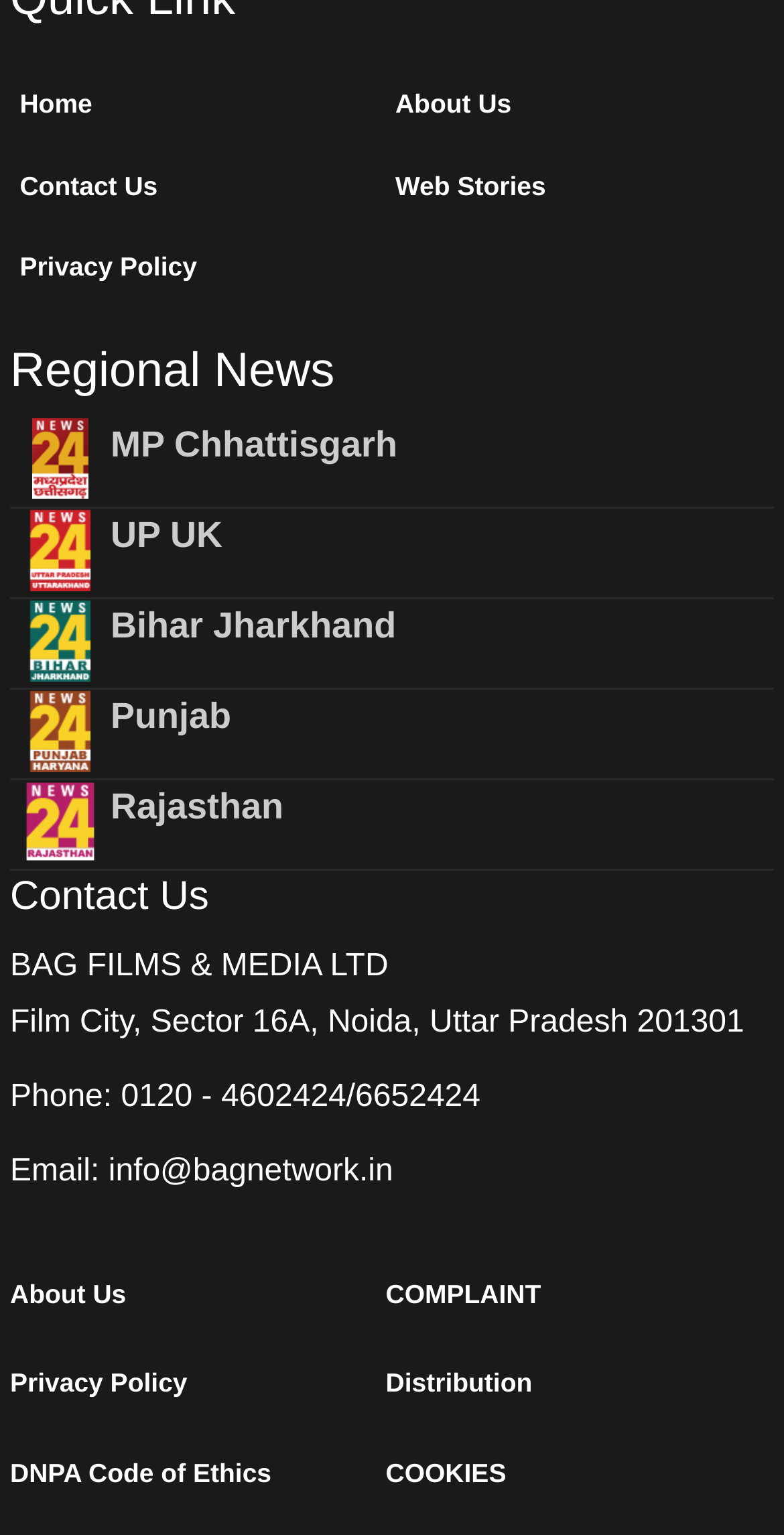Given the webpage screenshot and the description, determine the bounding box coordinates (top-left x, top-left y, bottom-right x, bottom-right y) that define the location of the UI element matching this description: 2 years ago

None